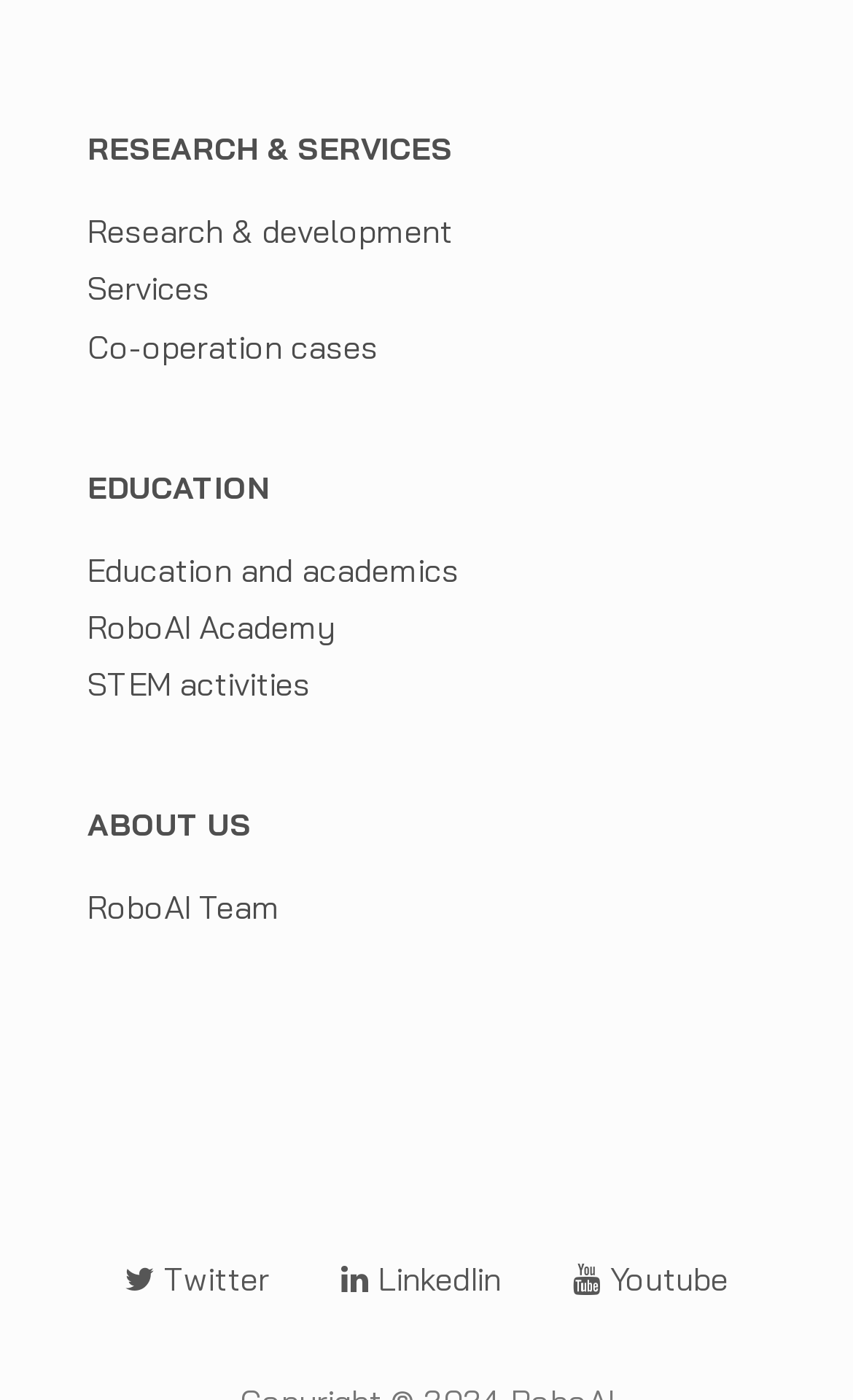Can you determine the bounding box coordinates of the area that needs to be clicked to fulfill the following instruction: "Go to Education and academics"?

[0.103, 0.392, 0.538, 0.421]